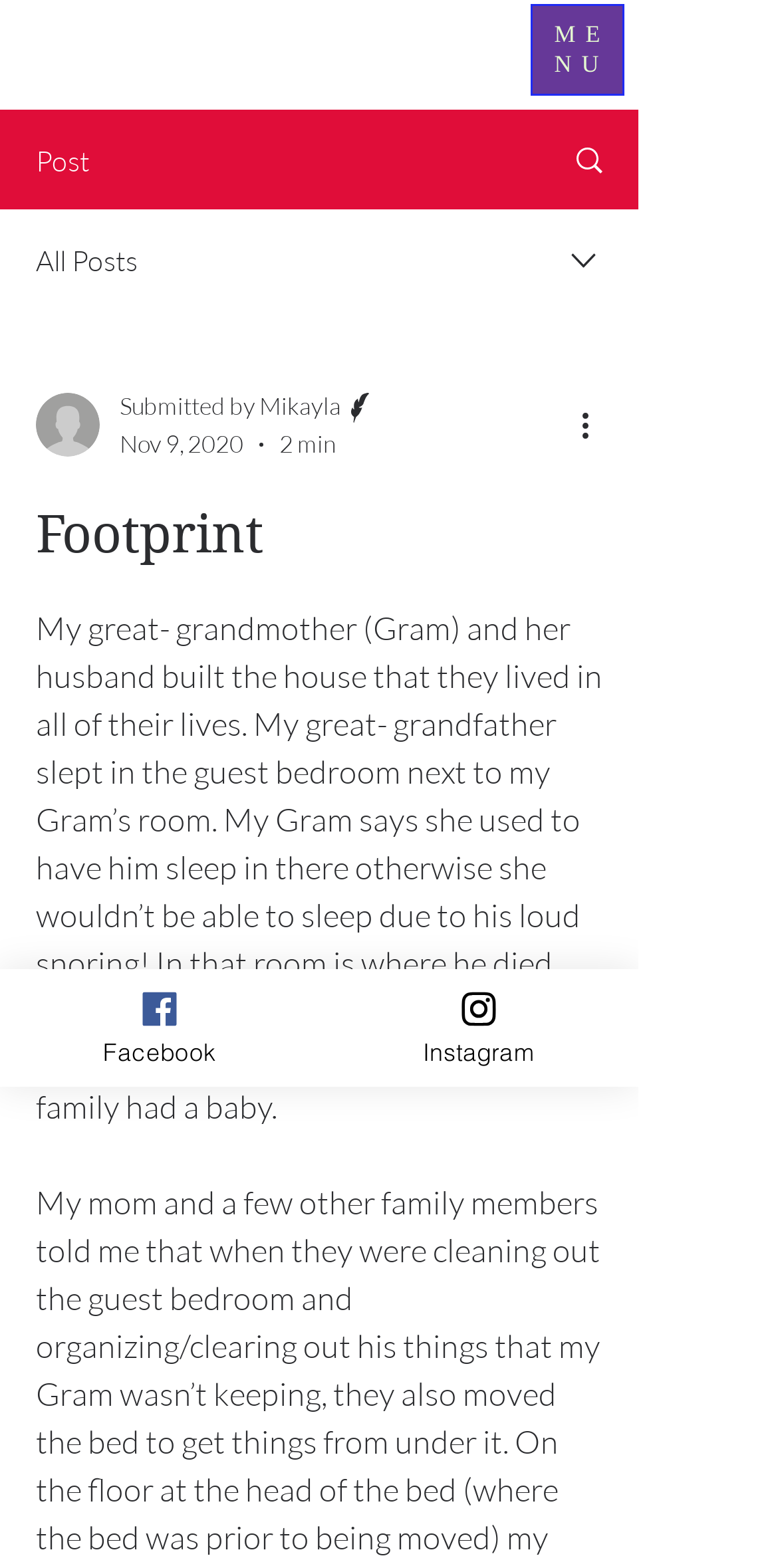What is the name of the writer?
Kindly give a detailed and elaborate answer to the question.

The name of the writer can be found in the combobox section where it says 'Submitted by Mikayla Writer'. This is a clear indication of the writer's name.